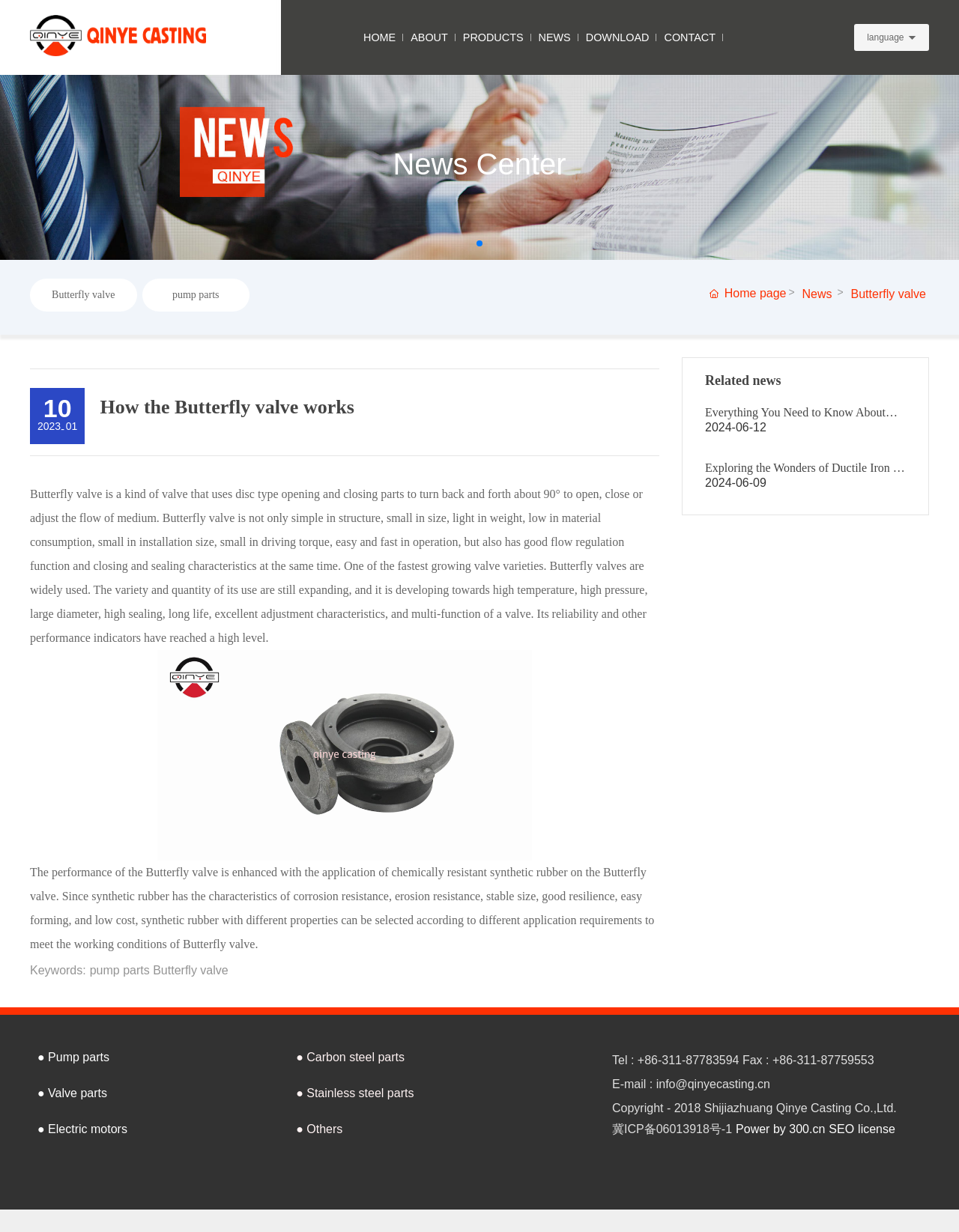Pinpoint the bounding box coordinates of the element that must be clicked to accomplish the following instruction: "Learn about Butterfly valve". The coordinates should be in the format of four float numbers between 0 and 1, i.e., [left, top, right, bottom].

[0.054, 0.234, 0.12, 0.244]